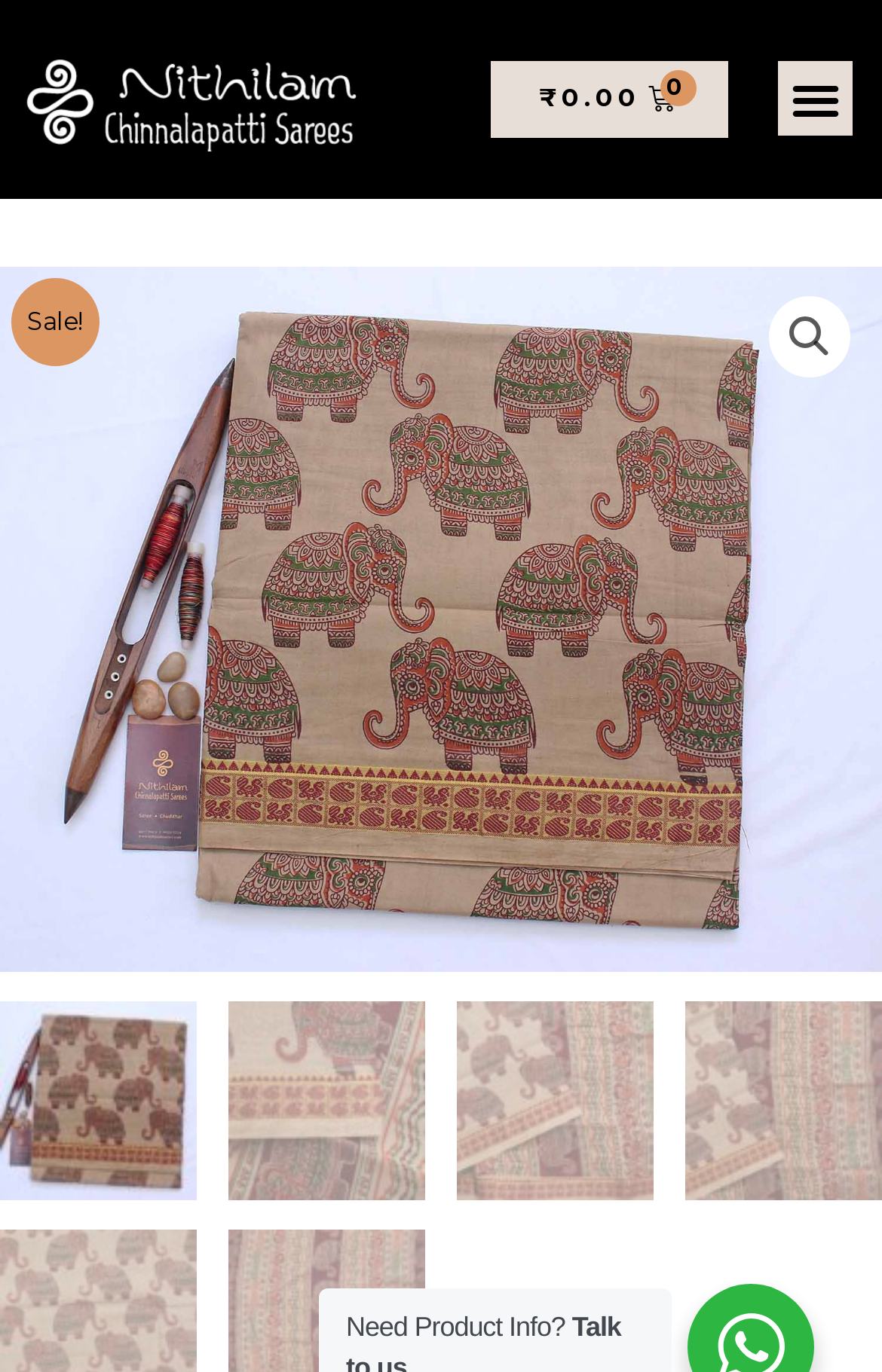Provide an in-depth caption for the contents of the webpage.

This webpage appears to be an e-commerce product page, specifically showcasing a Kalamkari Style Pure Cotton Saree in Sandal Wood Colour. 

At the top left, there is a link, and next to it, a "Sale!" notification is displayed. On the top right, there are two links: one with a basket icon and a price of ₹0.00, and another with a search icon. A menu toggle button is also located at the top right corner.

Below the top section, a large image of the saree takes up the full width of the page, showcasing the product from different angles. 

Further down, there are four smaller images, arranged horizontally, displaying the saree from different perspectives. 

At the bottom of the page, a text "Need Product Info?" is displayed.